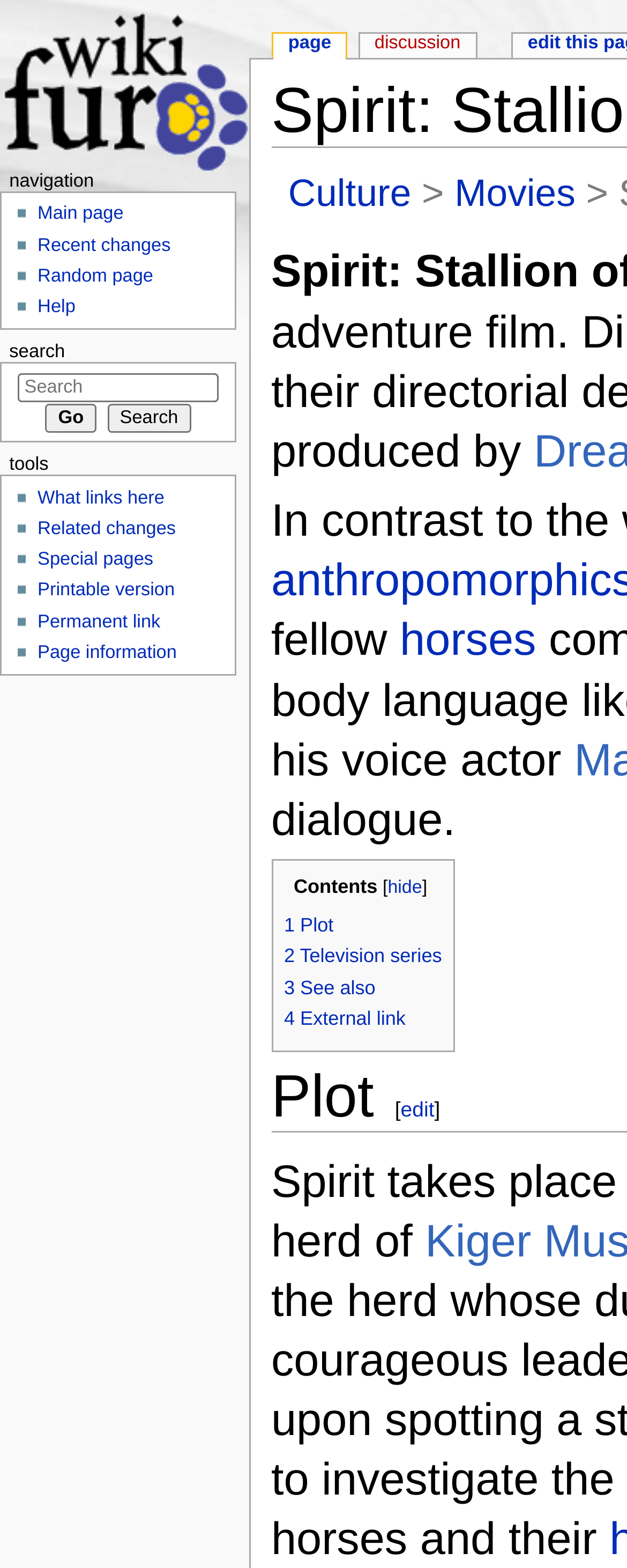Select the bounding box coordinates of the element I need to click to carry out the following instruction: "Jump to navigation".

[0.566, 0.094, 0.715, 0.108]